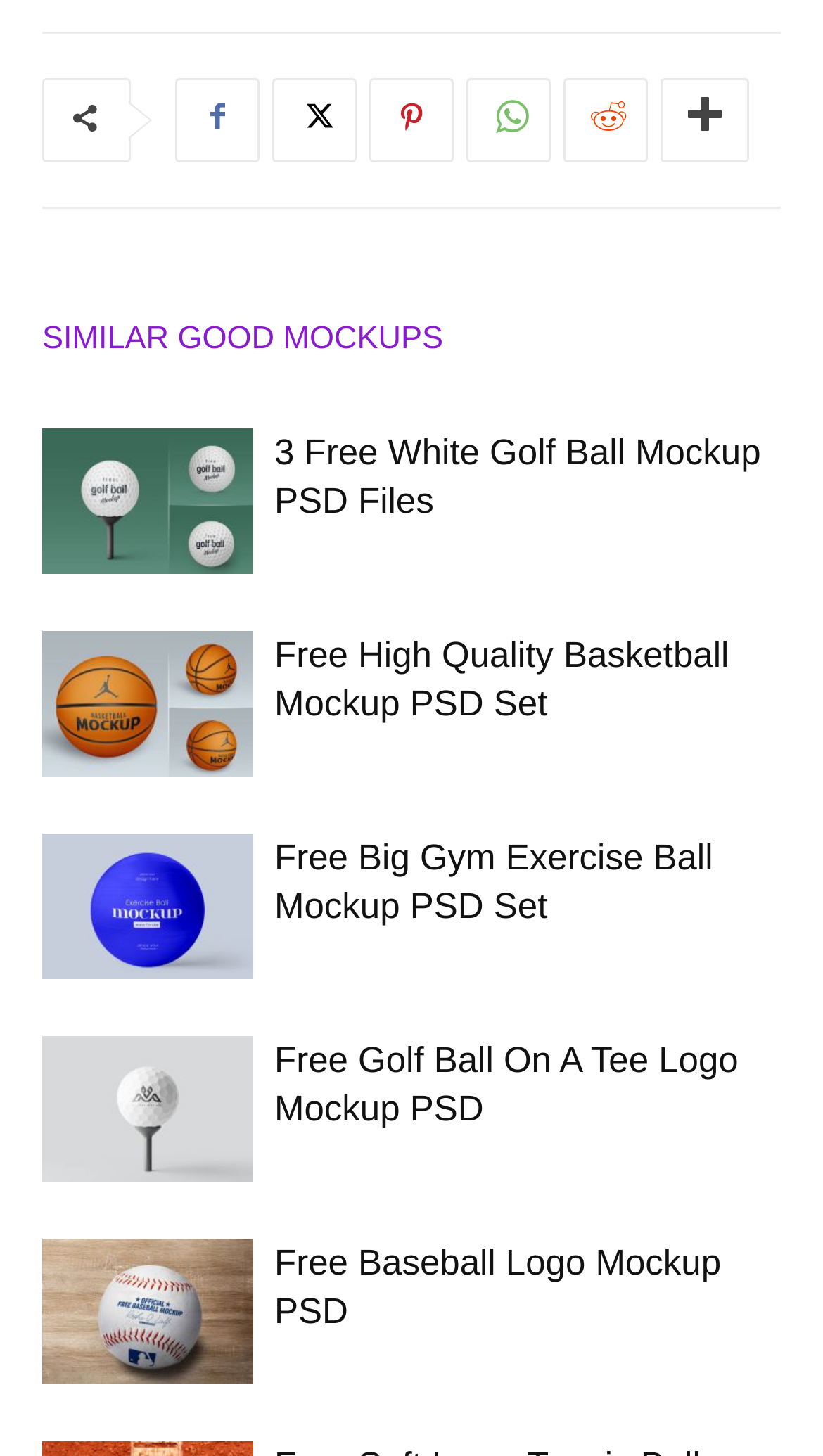Please identify the bounding box coordinates of the element that needs to be clicked to execute the following command: "Click on the Free White Golf Ball Mockup PSD link". Provide the bounding box using four float numbers between 0 and 1, formatted as [left, top, right, bottom].

[0.051, 0.294, 0.308, 0.394]